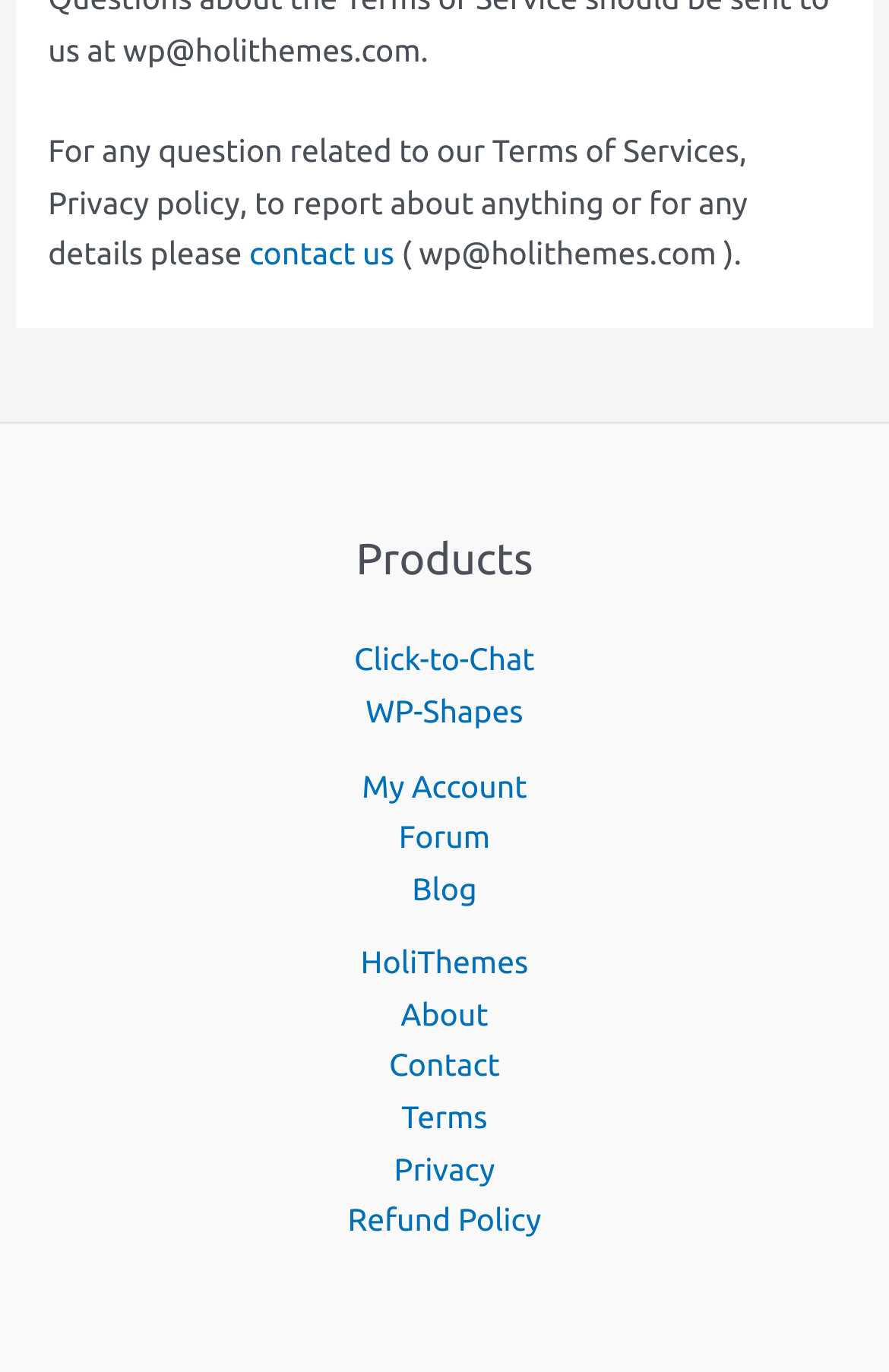What is the text above the 'contact us' link?
Refer to the image and provide a thorough answer to the question.

I found the text above the 'contact us' link by looking at the StaticText element with the OCR text 'For any question related to our Terms of Services, Privacy policy, to report about anything or for any details please' which is located at the top of the webpage, above the 'contact us' link.